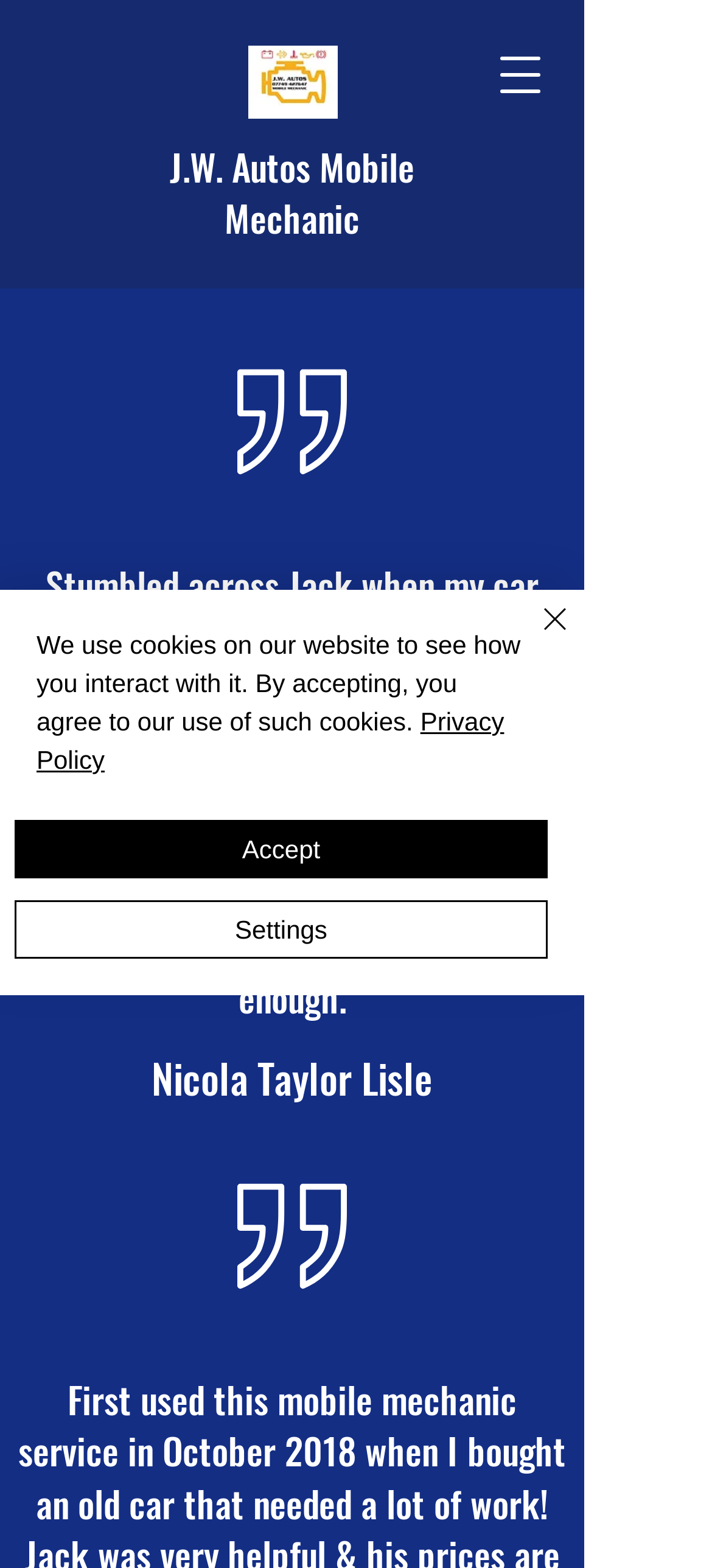Identify the headline of the webpage and generate its text content.

Nicola Taylor Lisle